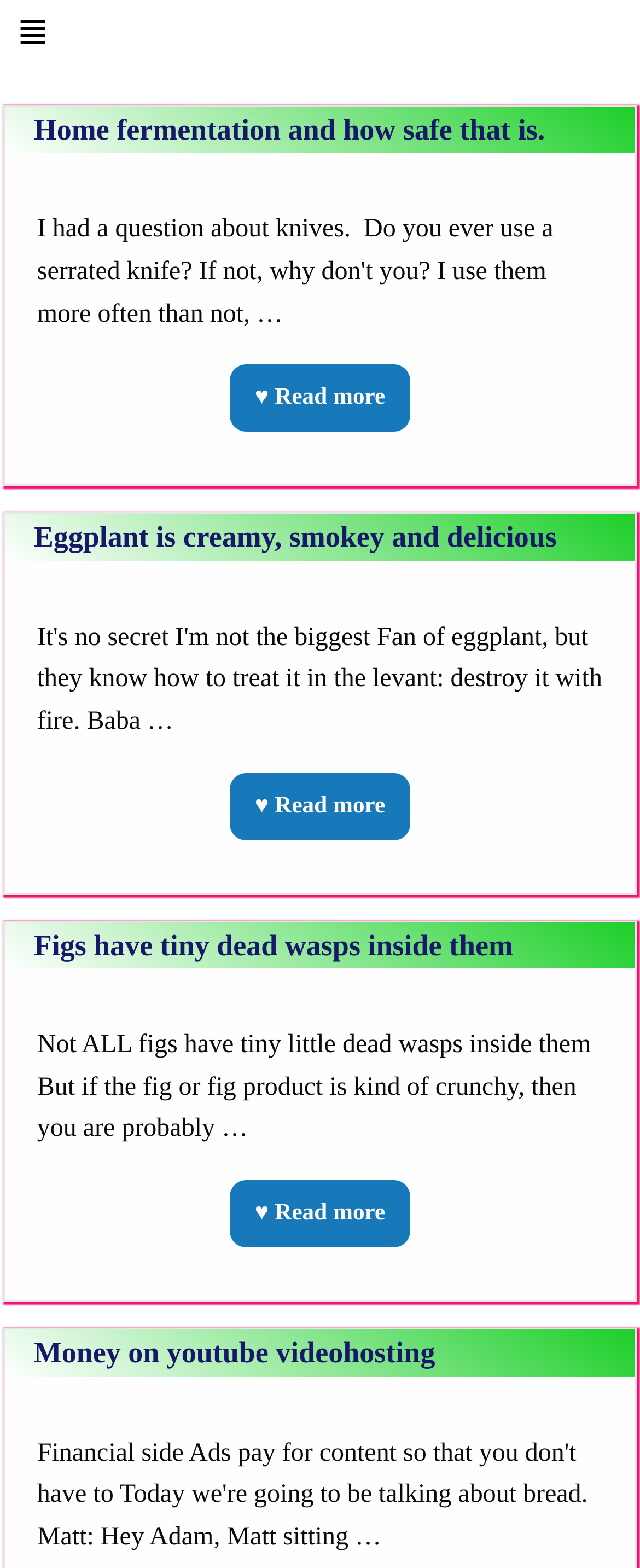Find the bounding box coordinates for the area that should be clicked to accomplish the instruction: "Explore making money on youtube".

[0.007, 0.848, 0.993, 0.895]